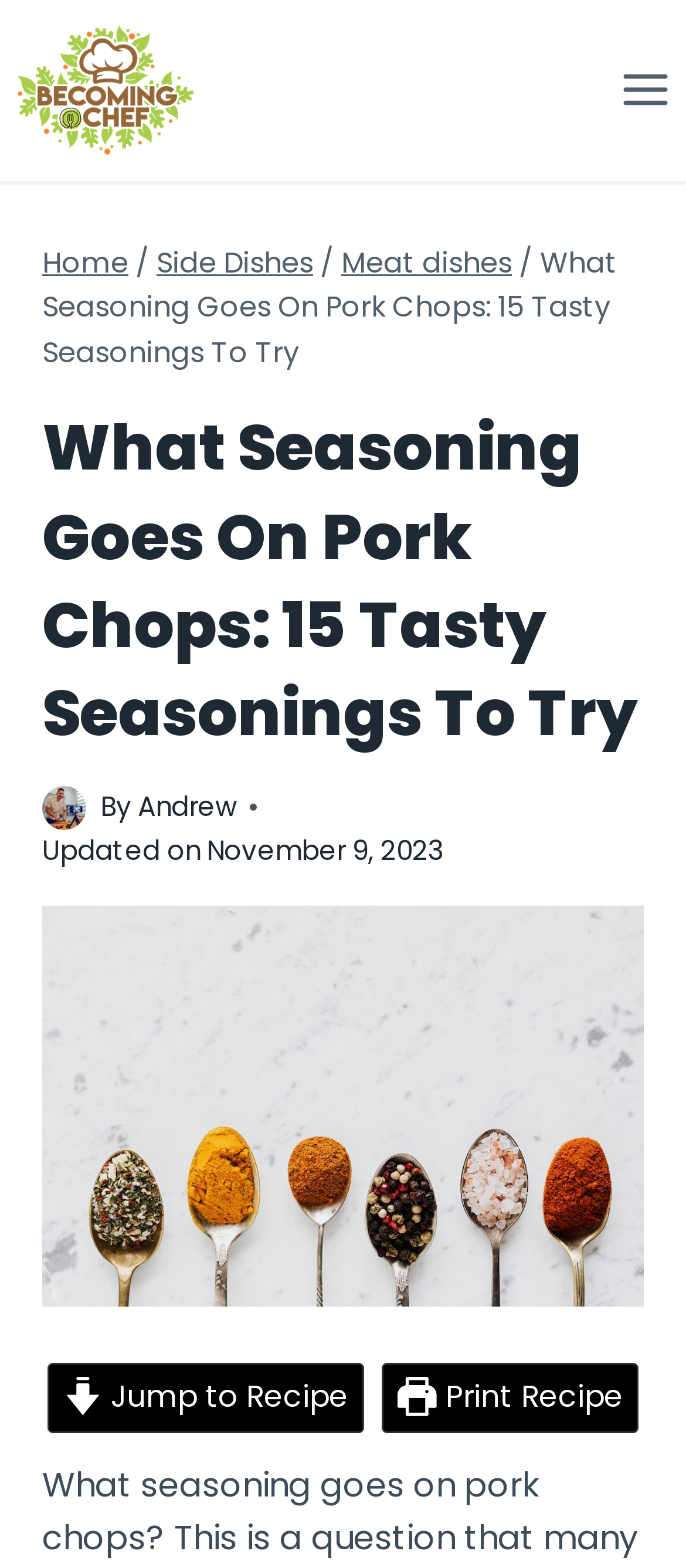Provide a brief response to the question below using a single word or phrase: 
What is the date of the last update?

November 9, 2023